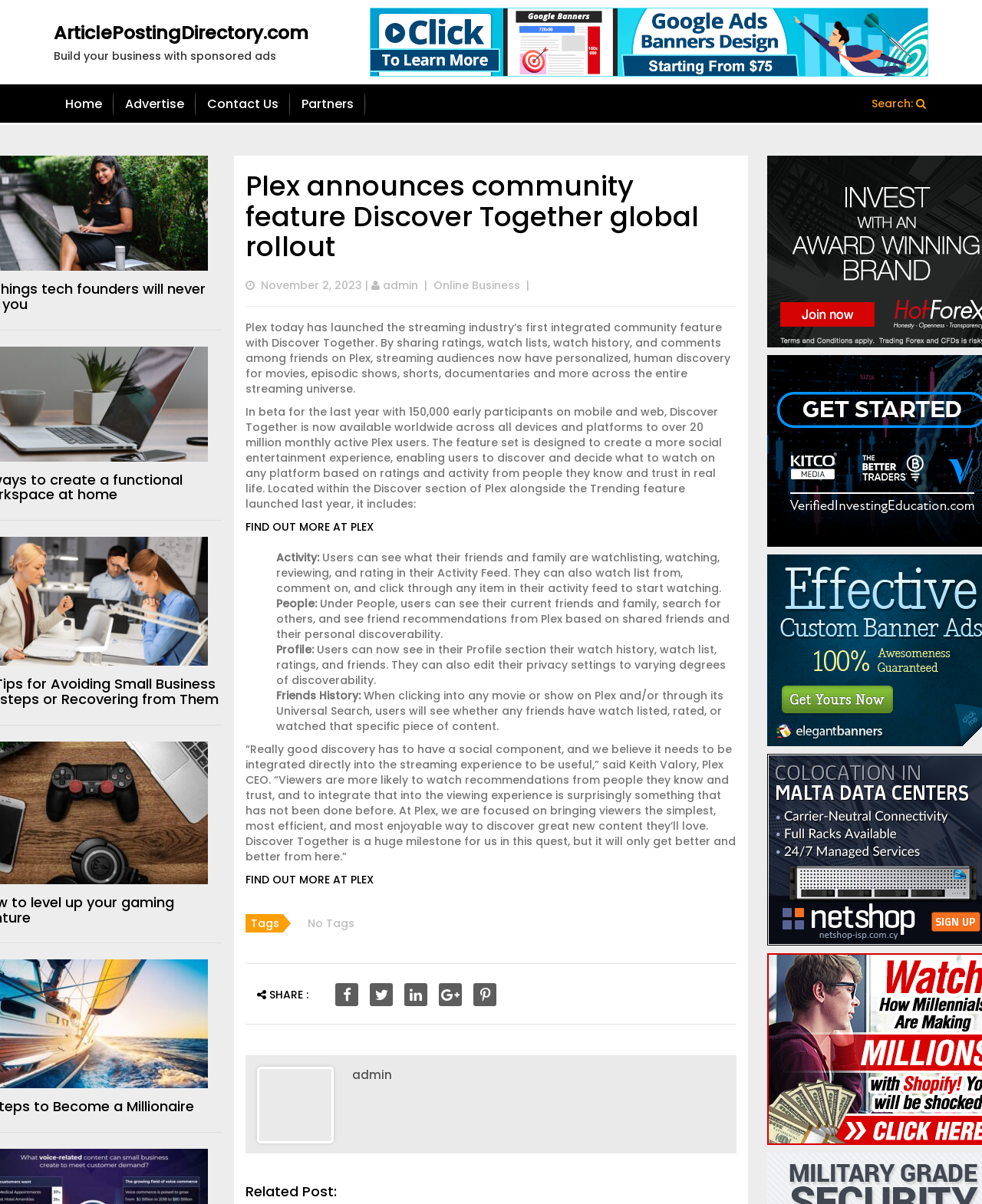Give the bounding box coordinates for the element described as: "admin".

[0.39, 0.23, 0.426, 0.243]